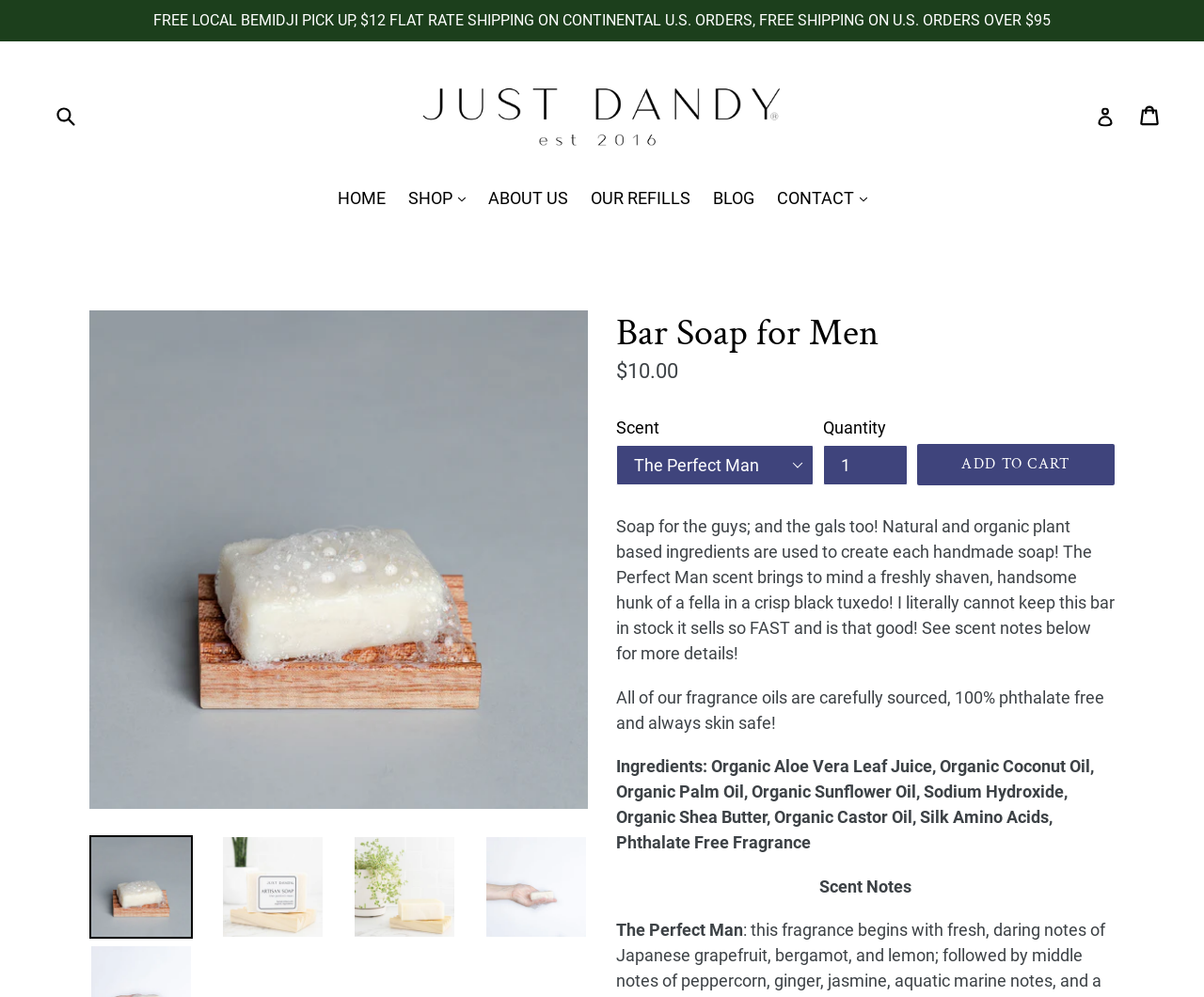Find the headline of the webpage and generate its text content.

Bar Soap for Men